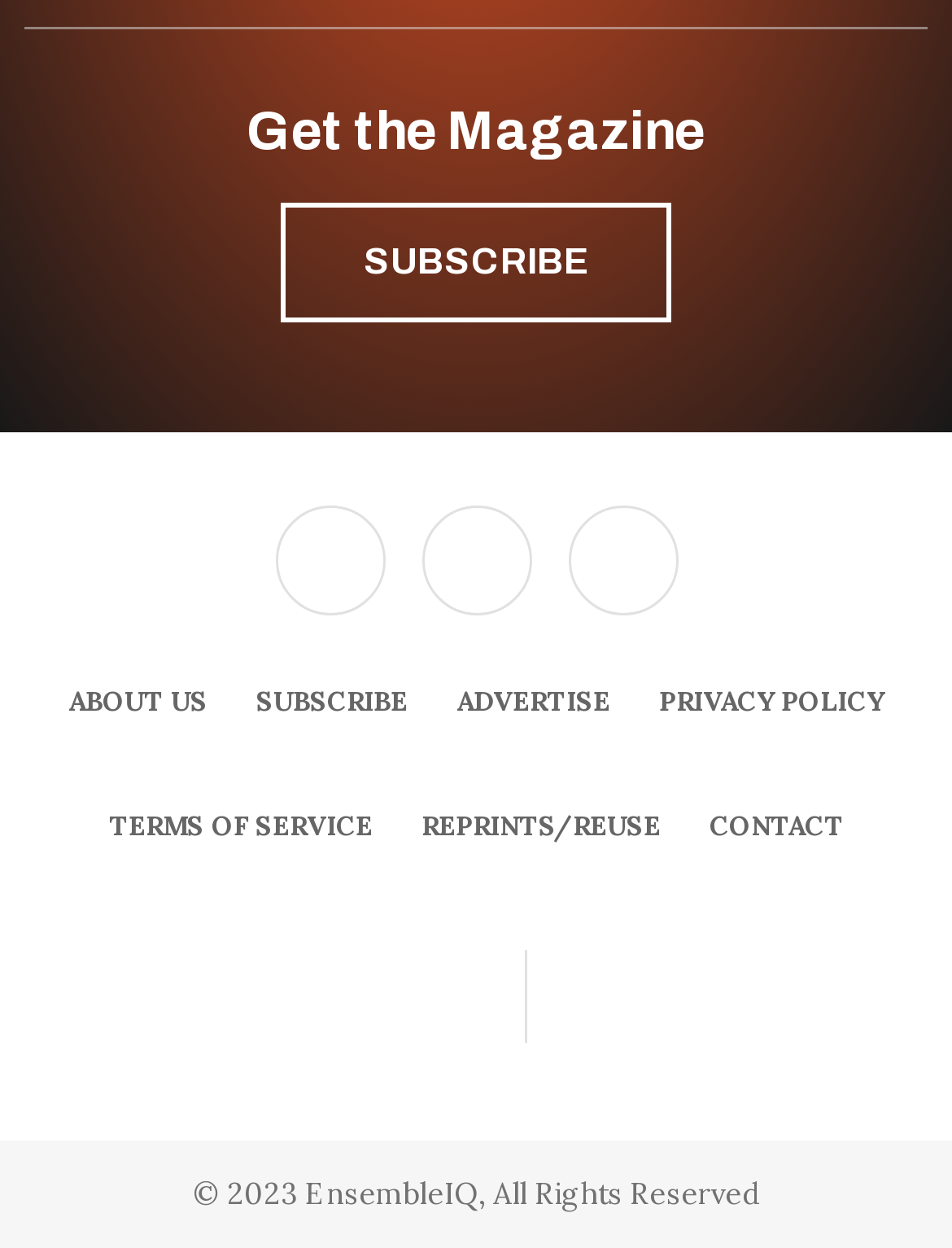Find the bounding box coordinates for the UI element whose description is: "Terms of Service". The coordinates should be four float numbers between 0 and 1, in the format [left, top, right, bottom].

[0.088, 0.612, 0.417, 0.712]